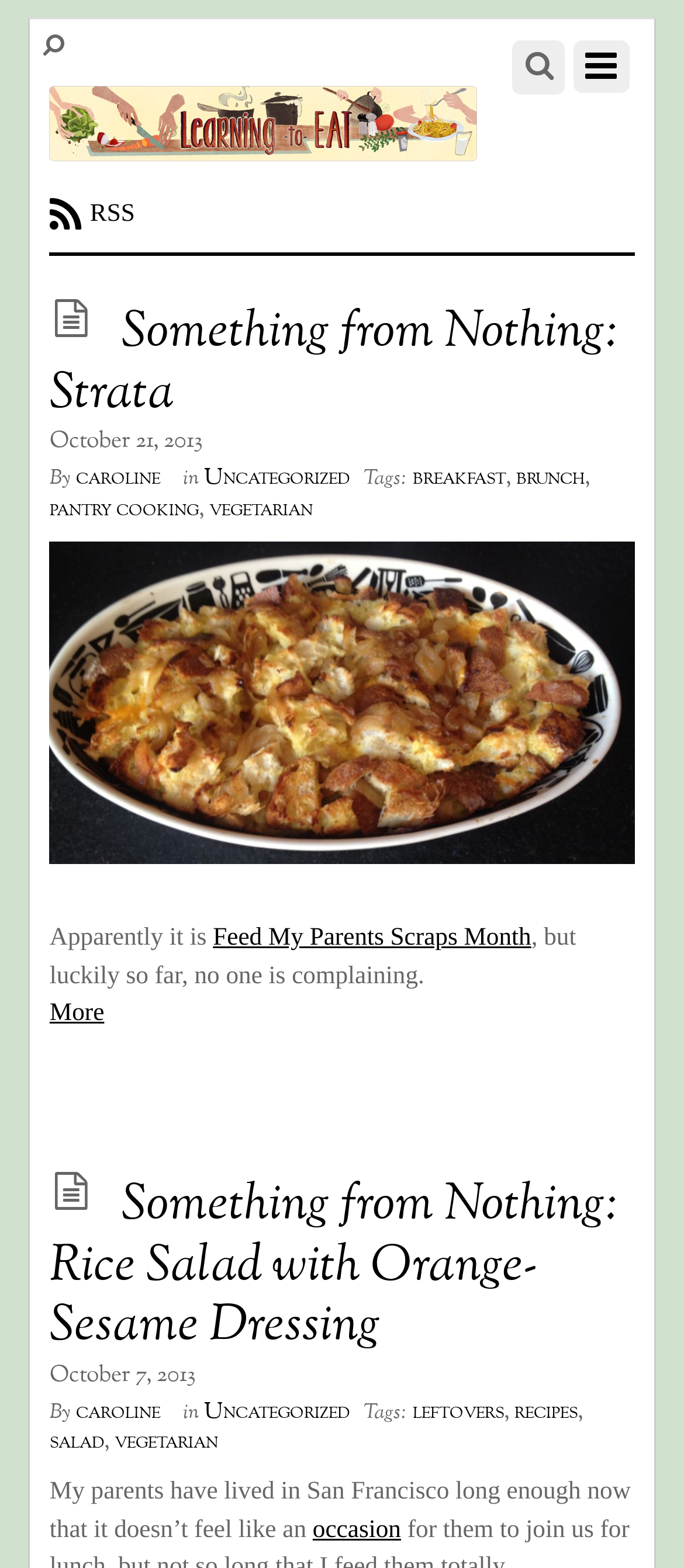Who is the author of the second article?
Please ensure your answer is as detailed and informative as possible.

I found the author of the second article by examining the elements under the second article heading. There is a 'By' text element followed by a link element with the text 'caroline', which indicates that caroline is the author of the second article.